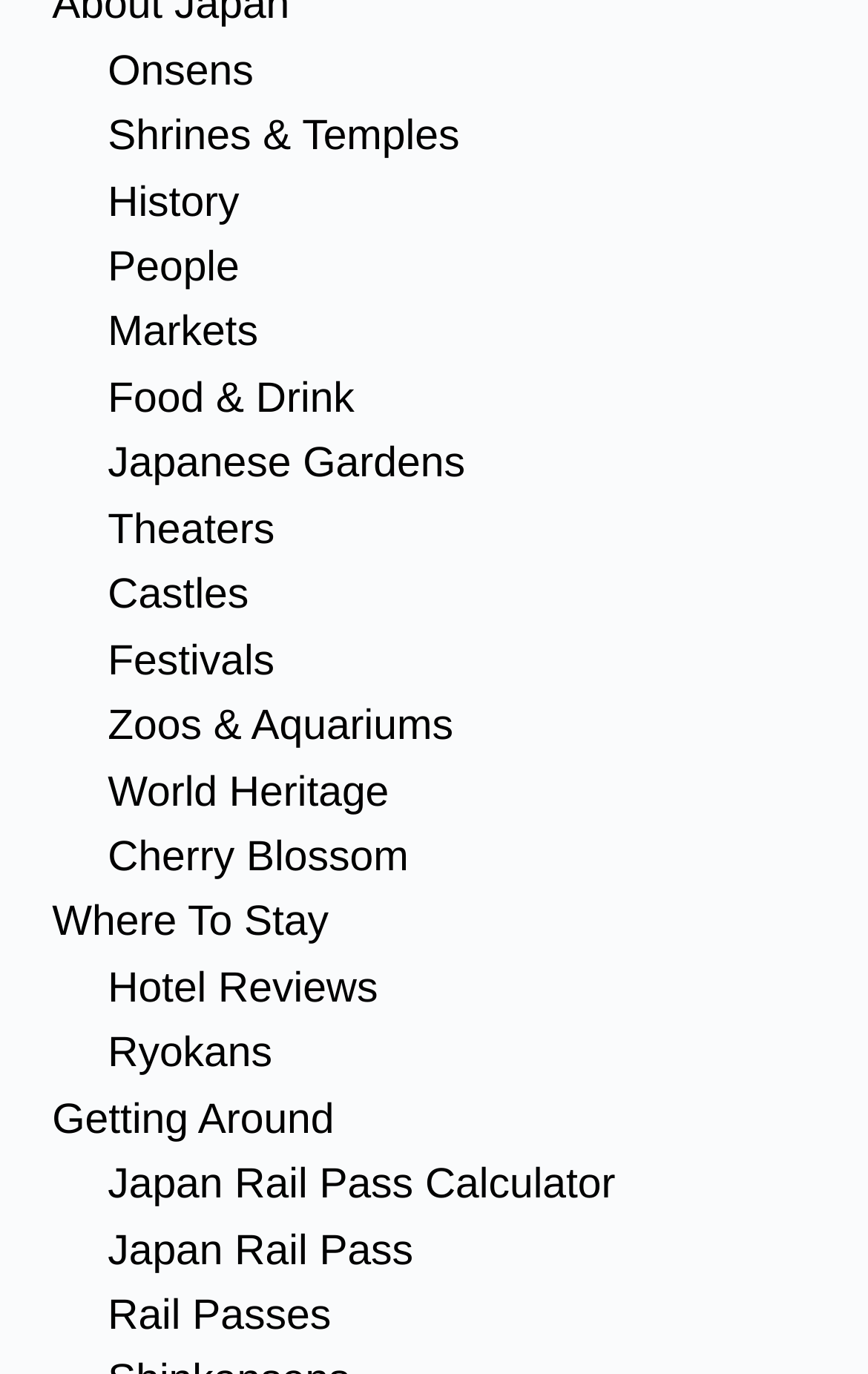Predict the bounding box coordinates of the area that should be clicked to accomplish the following instruction: "Discover World Heritage sites". The bounding box coordinates should consist of four float numbers between 0 and 1, i.e., [left, top, right, bottom].

[0.124, 0.56, 0.448, 0.594]